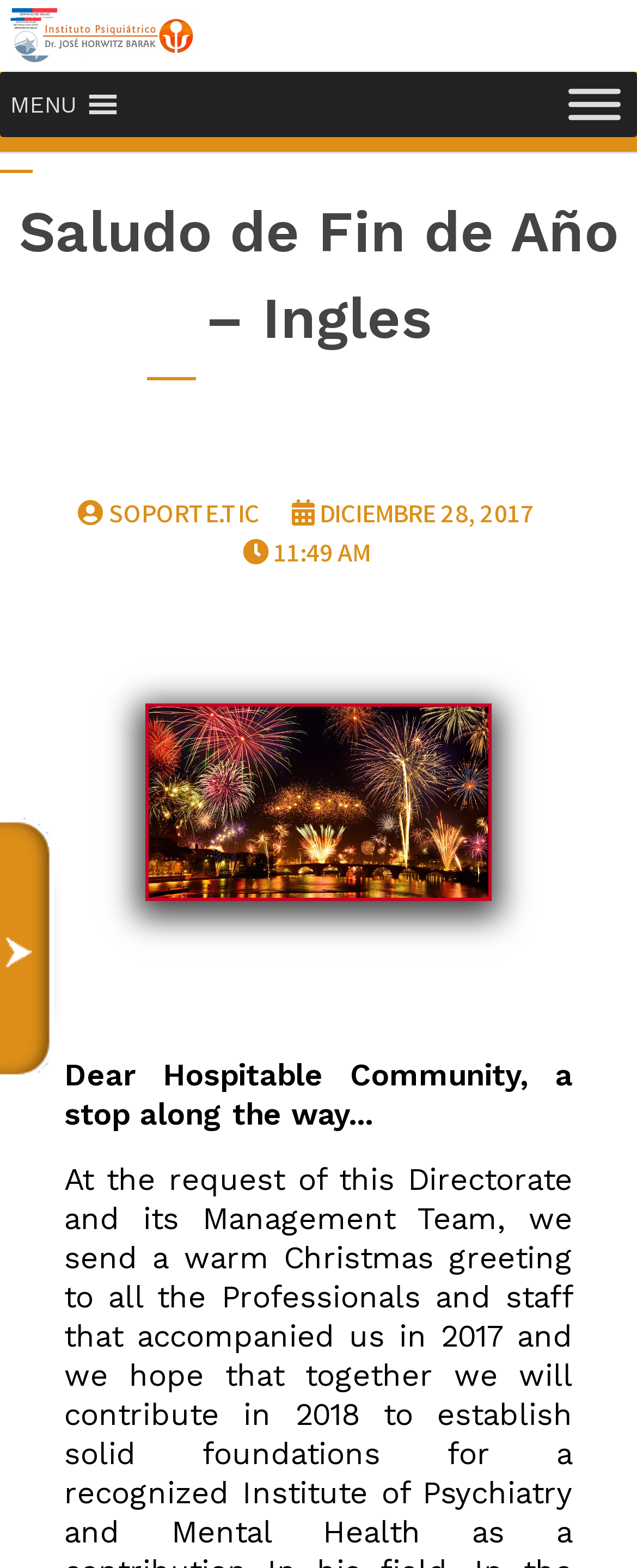What is the purpose of the button with the text 'MENU'?
Provide a concise answer using a single word or phrase based on the image.

To toggle the menu